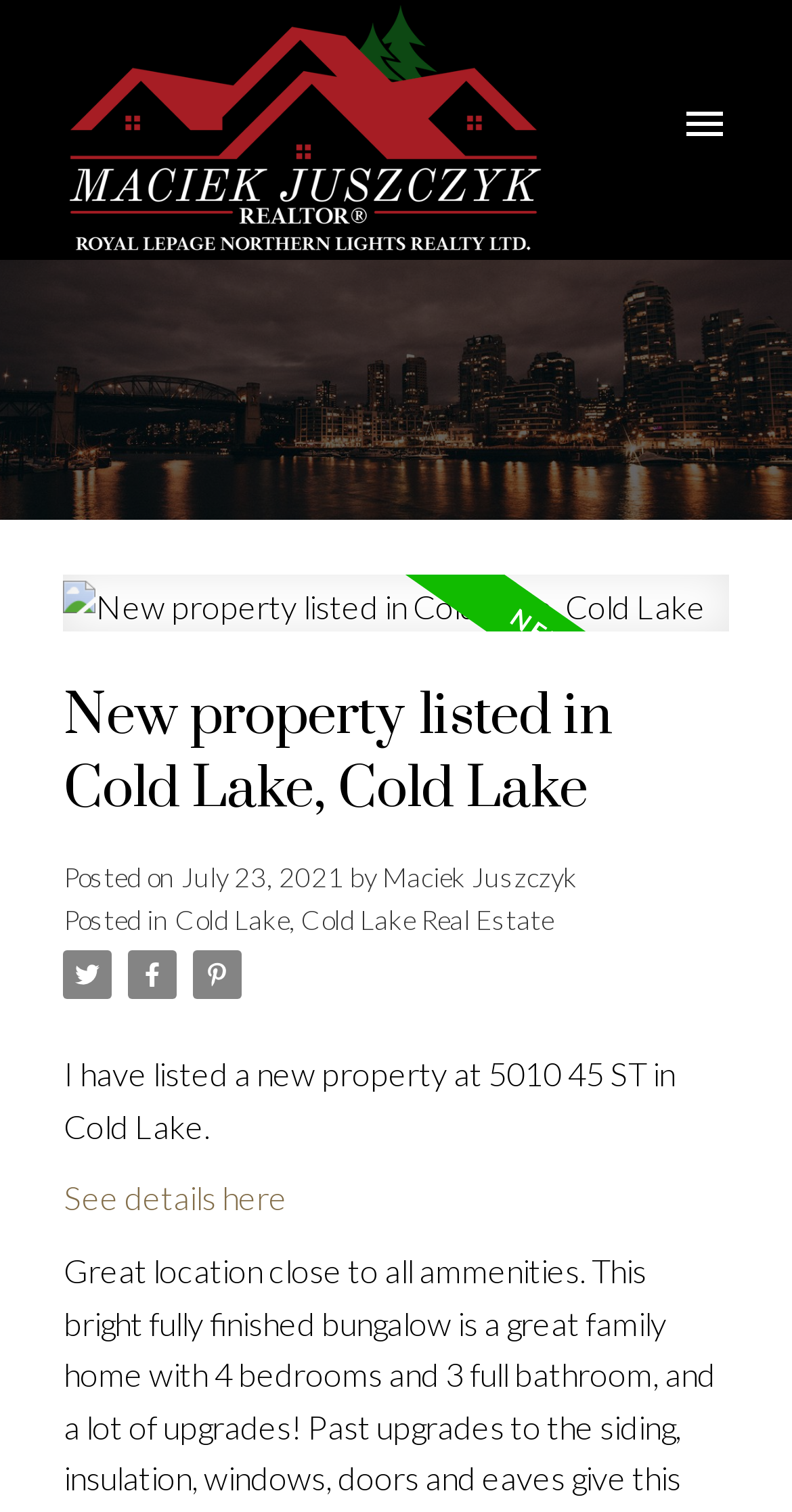What can be entered in the textbox?
Refer to the image and respond with a one-word or short-phrase answer.

Location or MLS number